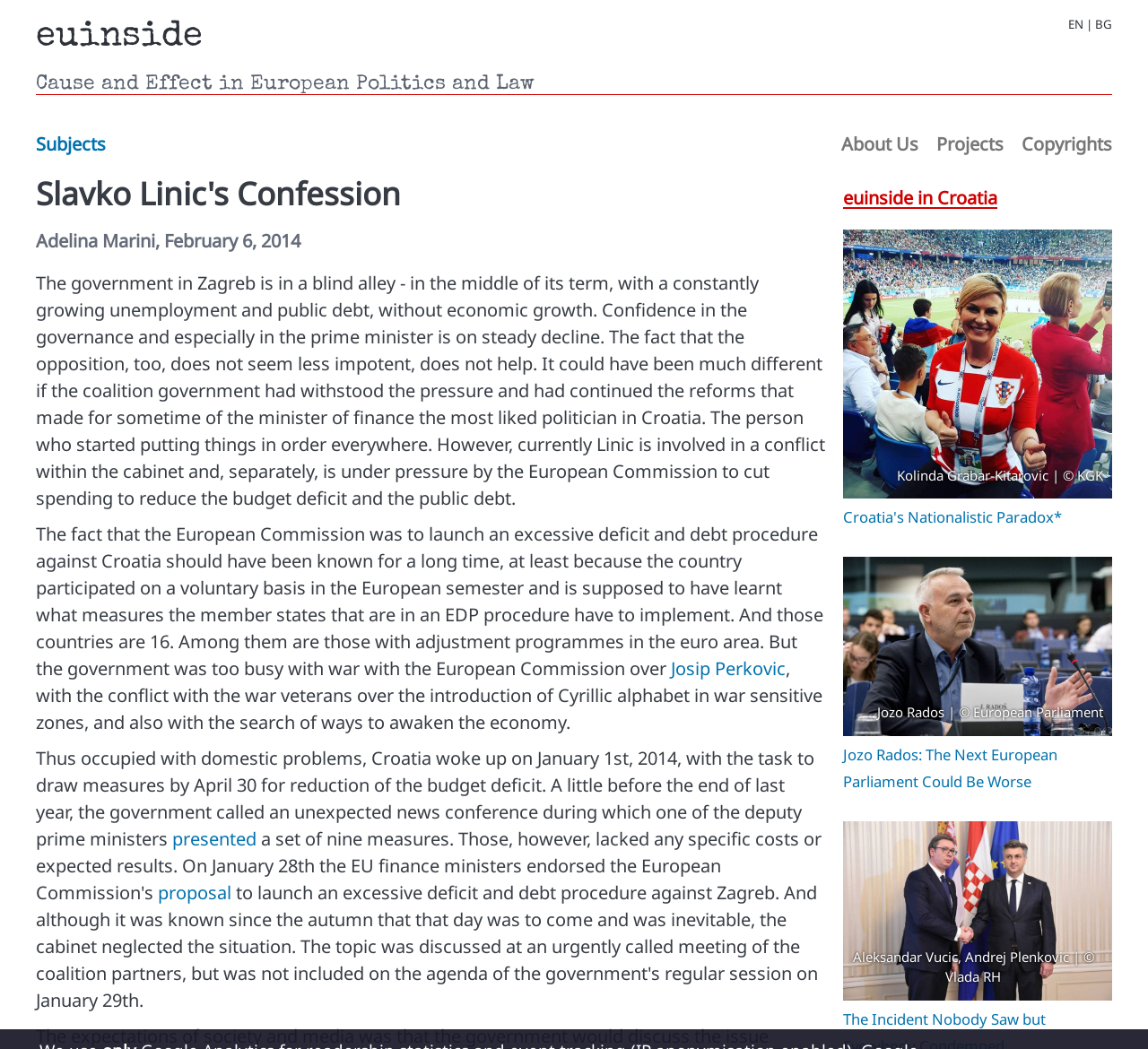What is the name of the person involved in a conflict within the cabinet?
Refer to the image and provide a thorough answer to the question.

I determined the answer by reading the static text 'However, currently Linic is involved in a conflict within the cabinet...' which suggests that Linic is the person involved in a conflict within the cabinet.